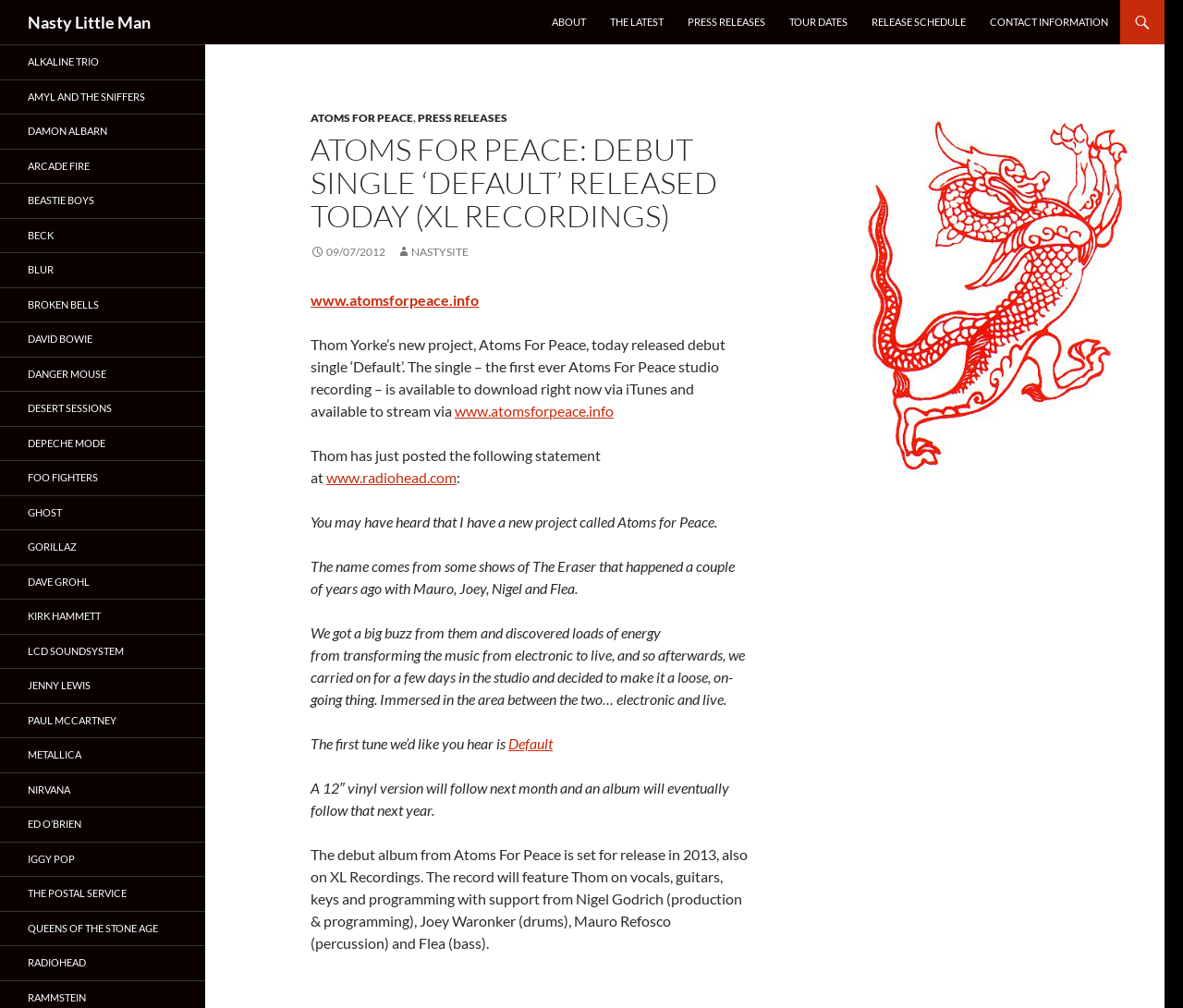Specify the bounding box coordinates of the area to click in order to follow the given instruction: "Read the latest news."

[0.506, 0.0, 0.57, 0.044]